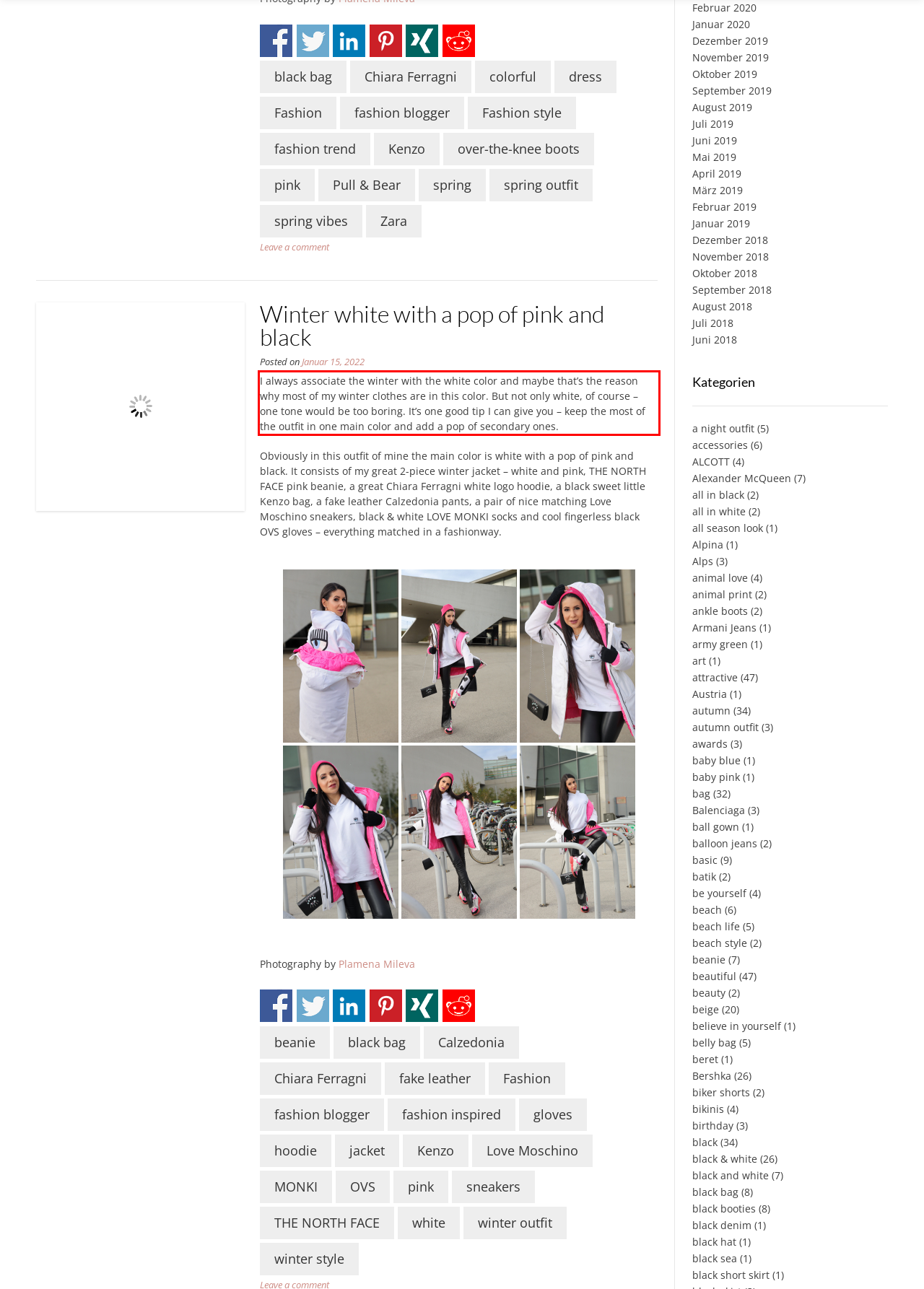Given a screenshot of a webpage, identify the red bounding box and perform OCR to recognize the text within that box.

I always associate the winter with the white color and maybe that’s the reason why most of my winter clothes are in this color. But not only white, of course – one tone would be too boring. It’s one good tip I can give you – keep the most of the outfit in one main color and add a pop of secondary ones.